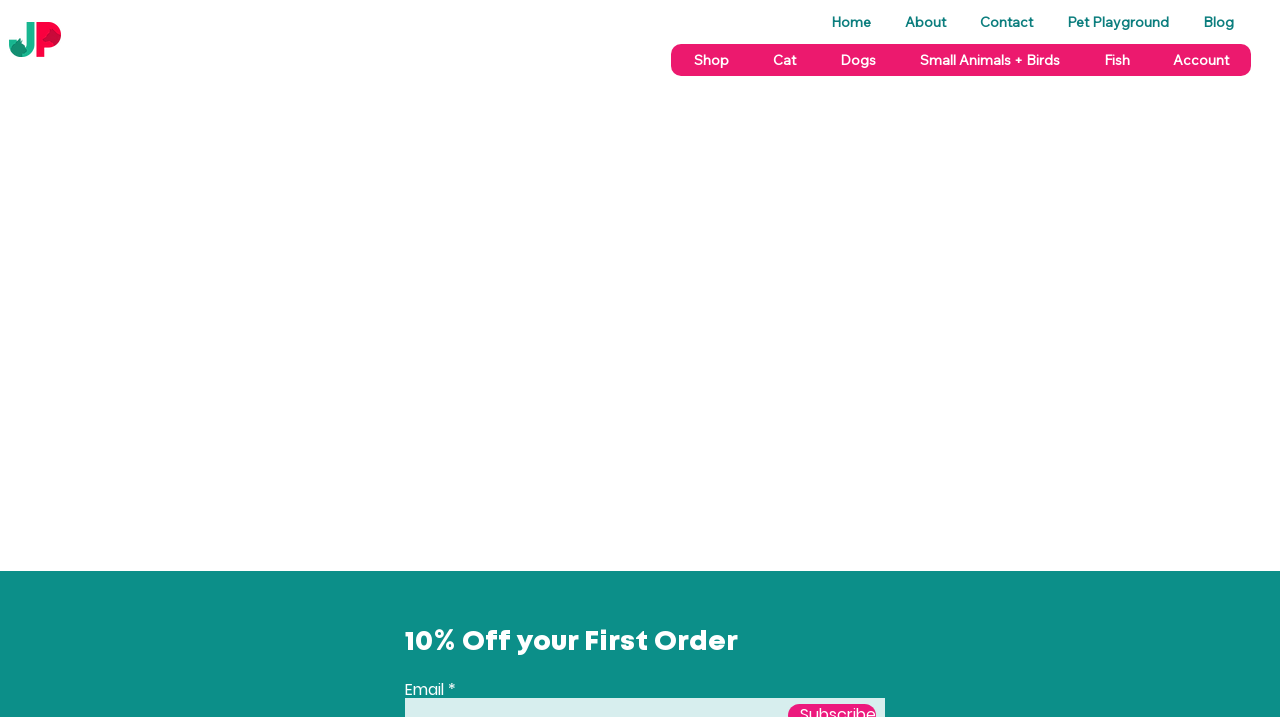Determine the bounding box for the HTML element described here: "Junction Pet Supplies". The coordinates should be given as [left, top, right, bottom] with each number being a float between 0 and 1.

[0.054, 0.039, 0.265, 0.068]